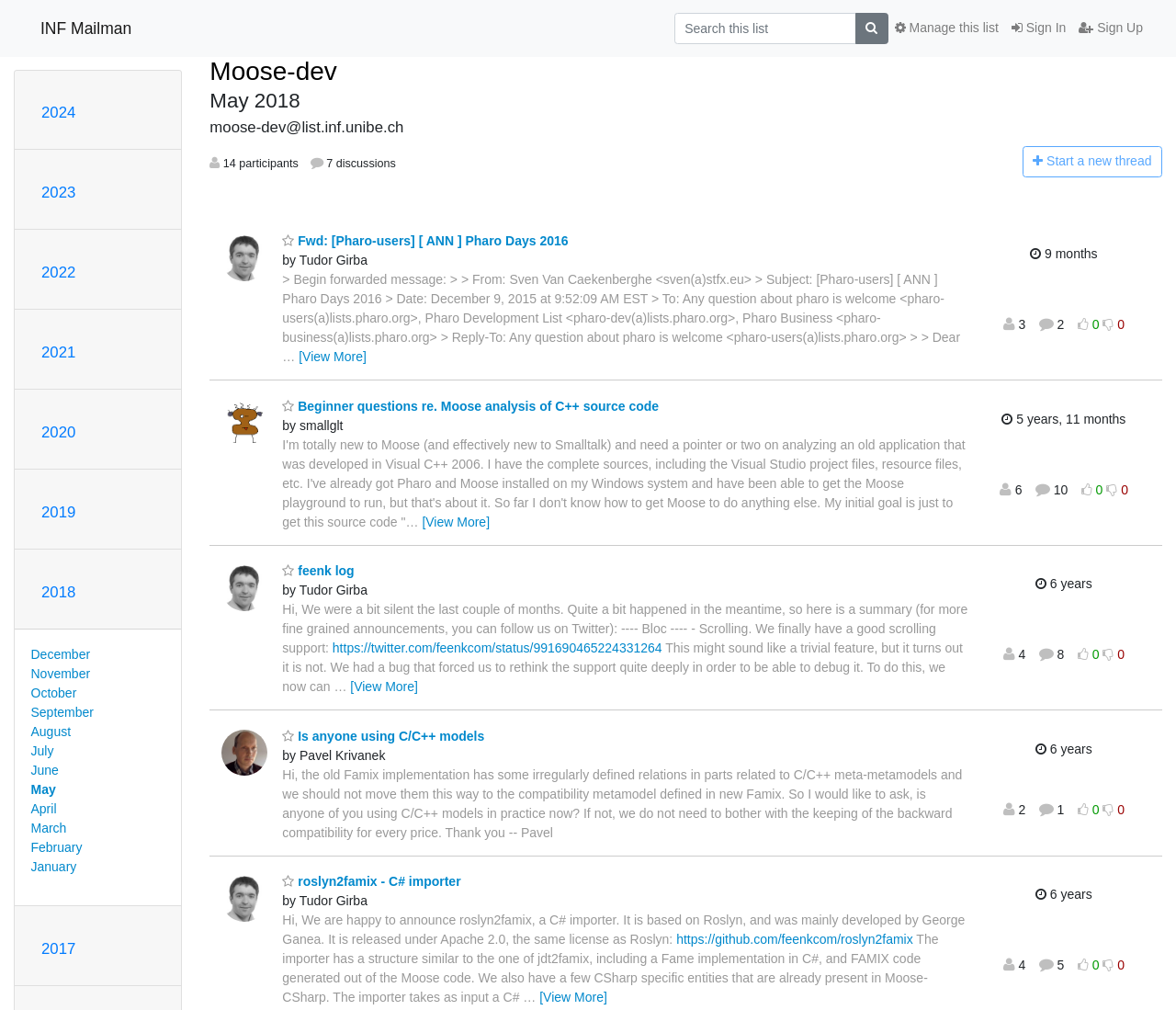Show the bounding box coordinates of the region that should be clicked to follow the instruction: "Sign In."

[0.855, 0.012, 0.912, 0.044]